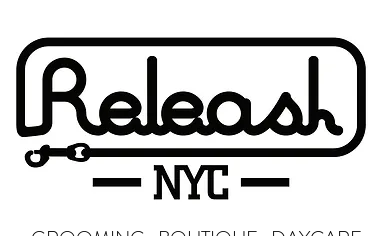What services does Releash NYC offer?
From the image, respond with a single word or phrase.

GROOMING · BOUTIQUE · DAYCARE